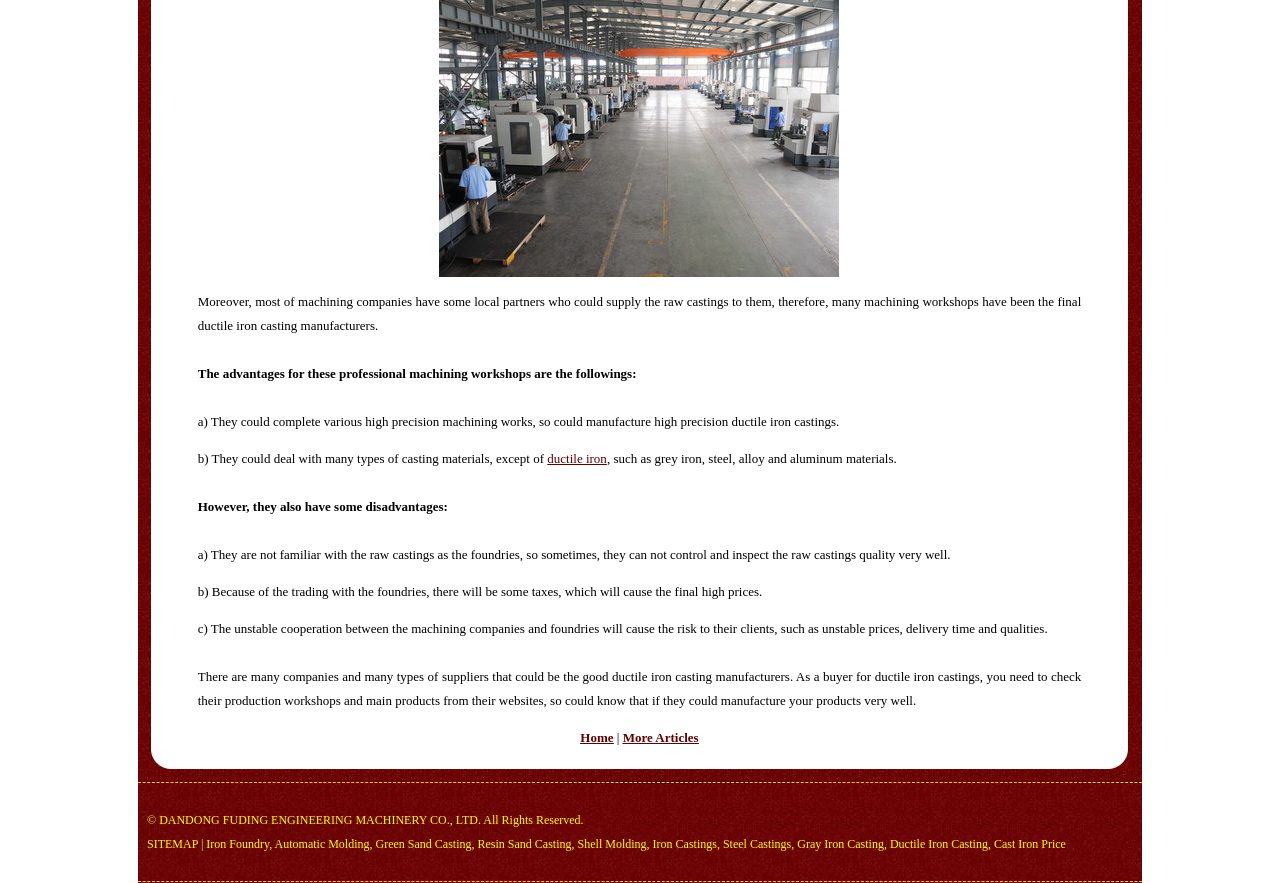What is the company name mentioned at the bottom of the webpage?
Look at the webpage screenshot and answer the question with a detailed explanation.

The company name mentioned at the bottom of the webpage is DANDONG FUDING ENGINEERING MACHINERY CO., LTD., which is likely the owner of the website.